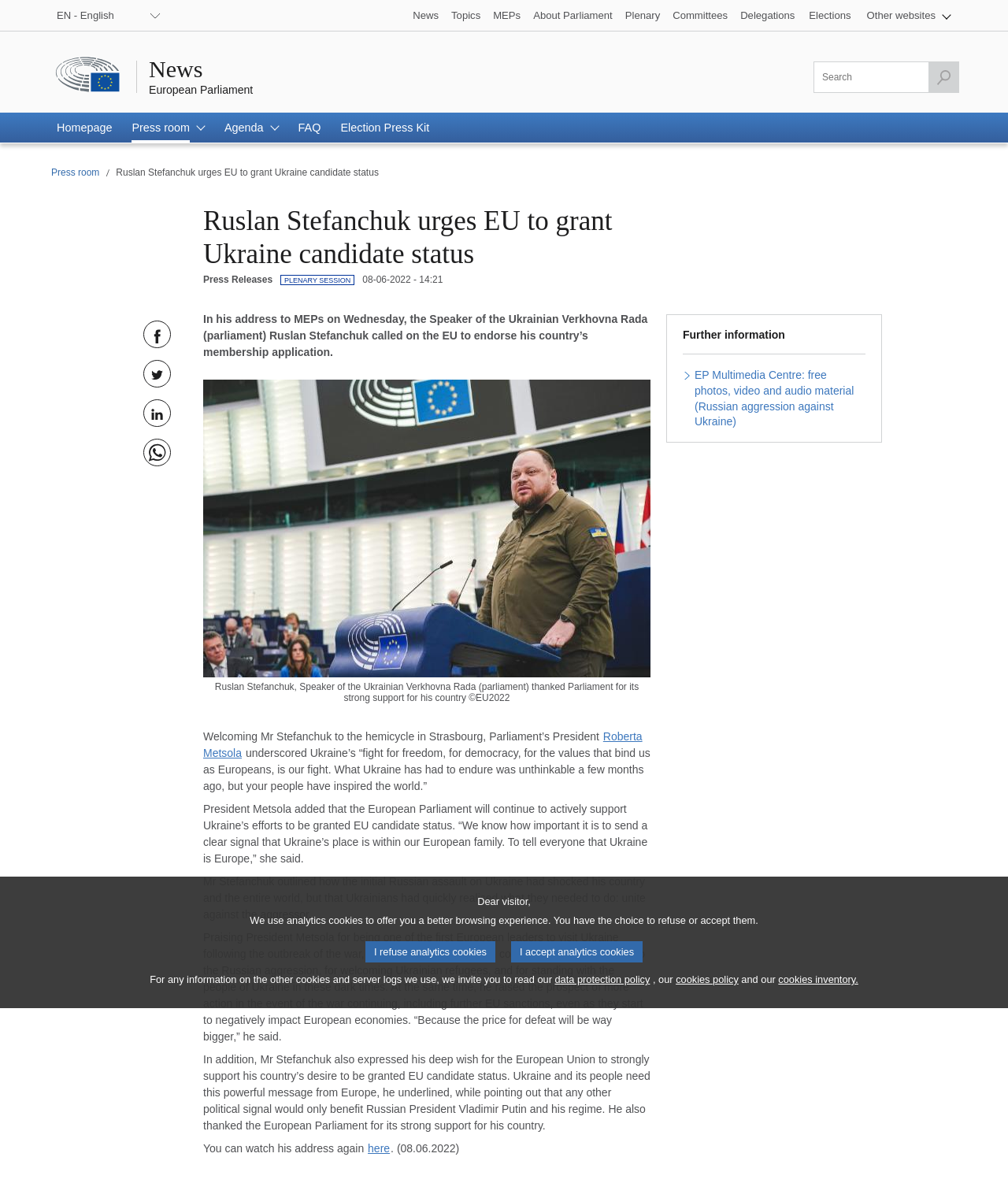What is the date of the press release?
Based on the image, please offer an in-depth response to the question.

I found the answer by looking at the date mentioned in the press release, which is '08-06-2022'.